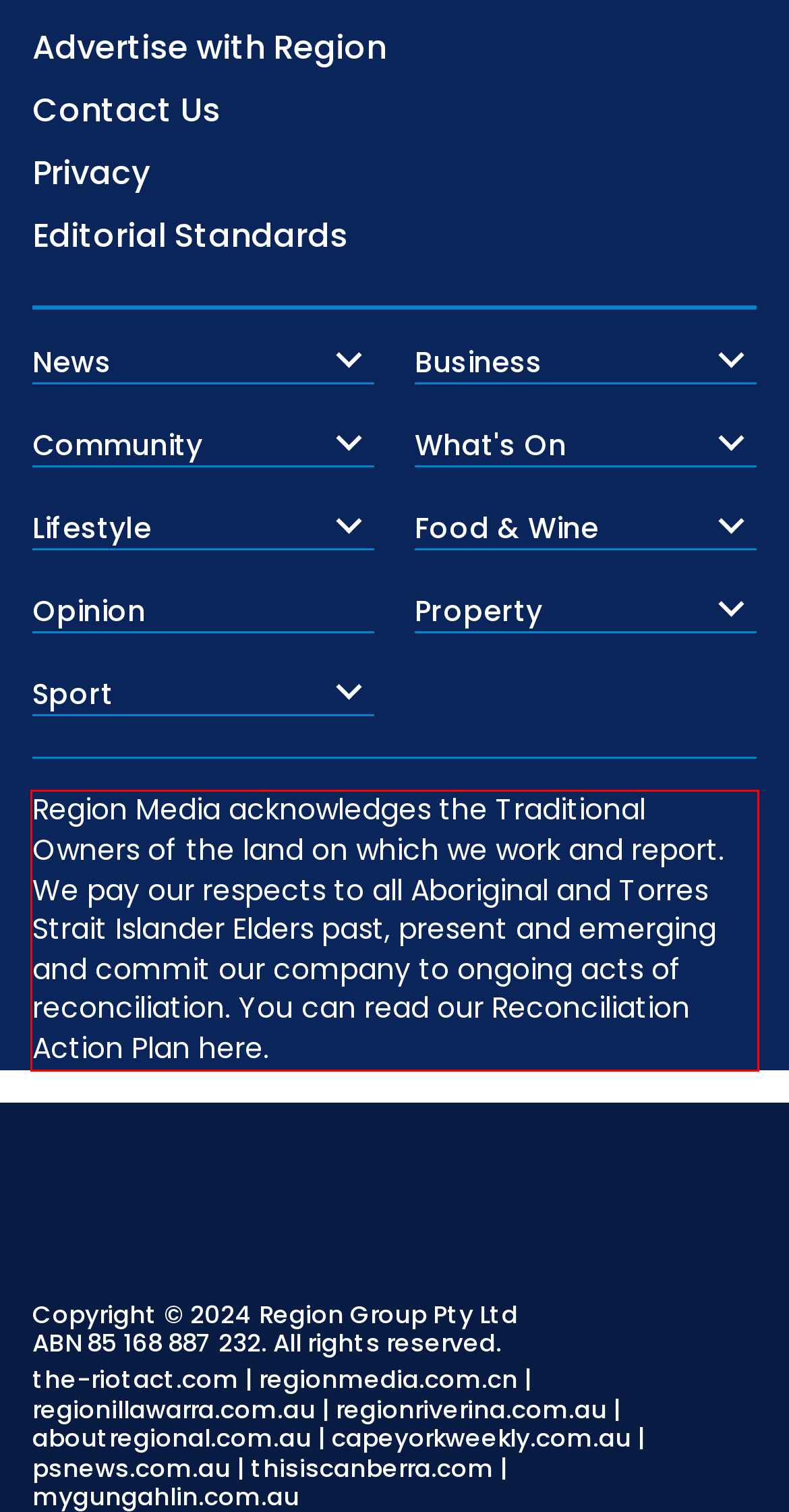Look at the provided screenshot of the webpage and perform OCR on the text within the red bounding box.

Region Media acknowledges the Traditional Owners of the land on which we work and report. We pay our respects to all Aboriginal and Torres Strait Islander Elders past, present and emerging and commit our company to ongoing acts of reconciliation. You can read our Reconciliation Action Plan here.